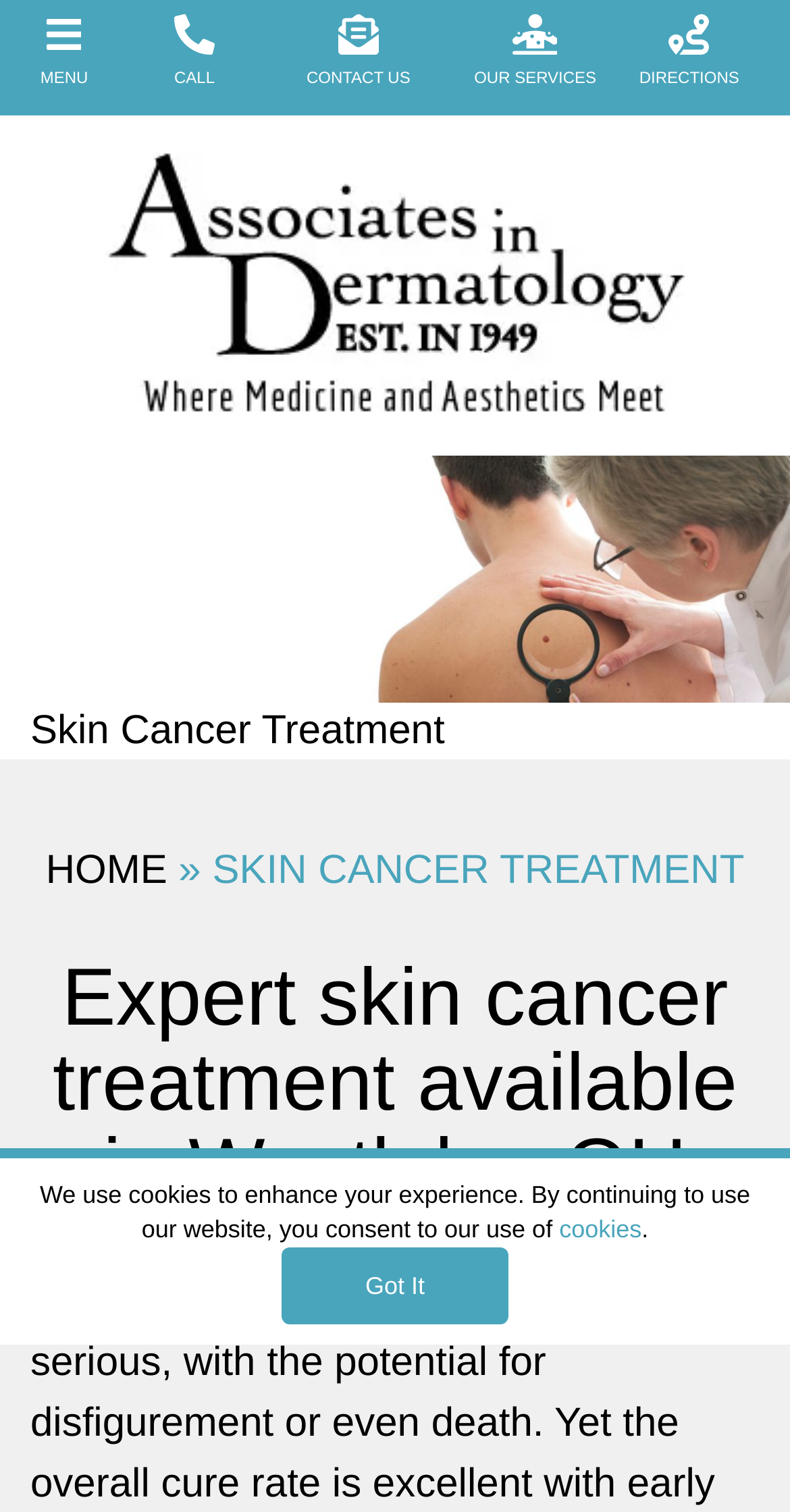What is the main topic of the webpage?
Based on the content of the image, thoroughly explain and answer the question.

I determined the main topic of the webpage by looking at the headings and the content of the webpage. The heading 'Expert skin cancer treatment available in Westlake, OH' and the static text 'Skin Cancer Treatment' suggest that the main topic is skin cancer treatment.